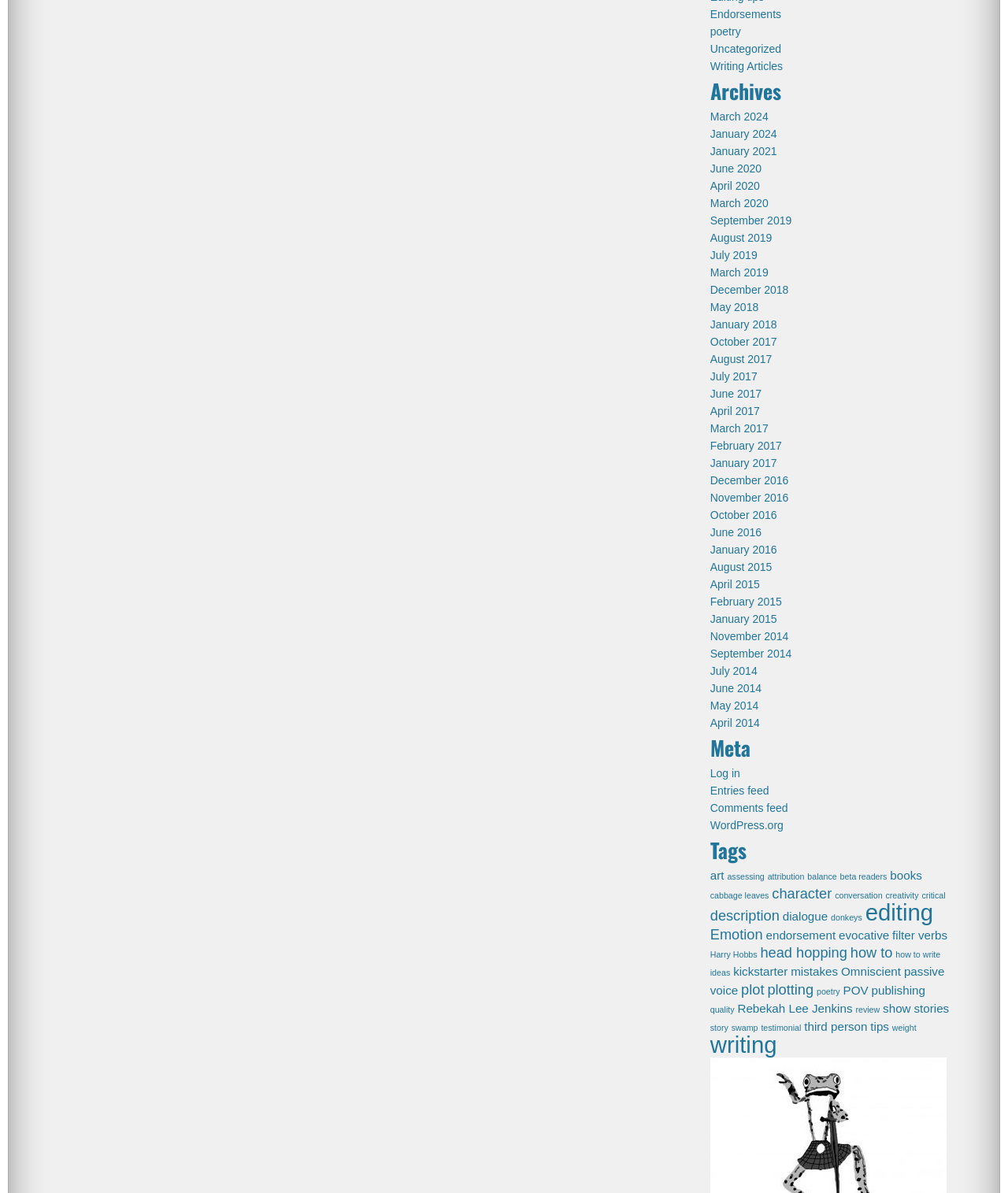Identify the bounding box coordinates for the element you need to click to achieve the following task: "Read about 'writing articles'". Provide the bounding box coordinates as four float numbers between 0 and 1, in the form [left, top, right, bottom].

[0.704, 0.05, 0.777, 0.061]